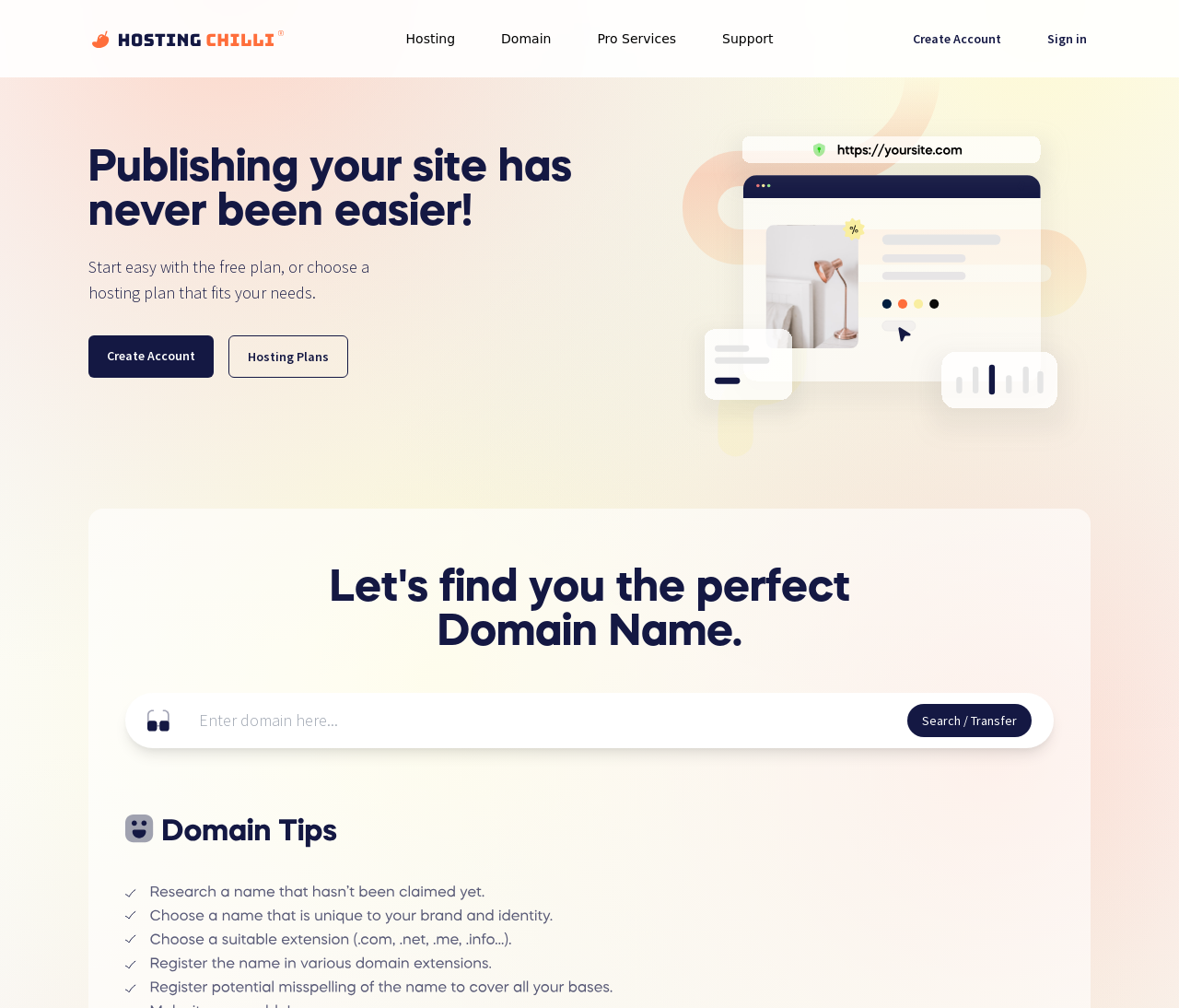Locate the bounding box coordinates of the item that should be clicked to fulfill the instruction: "Search for projects".

None